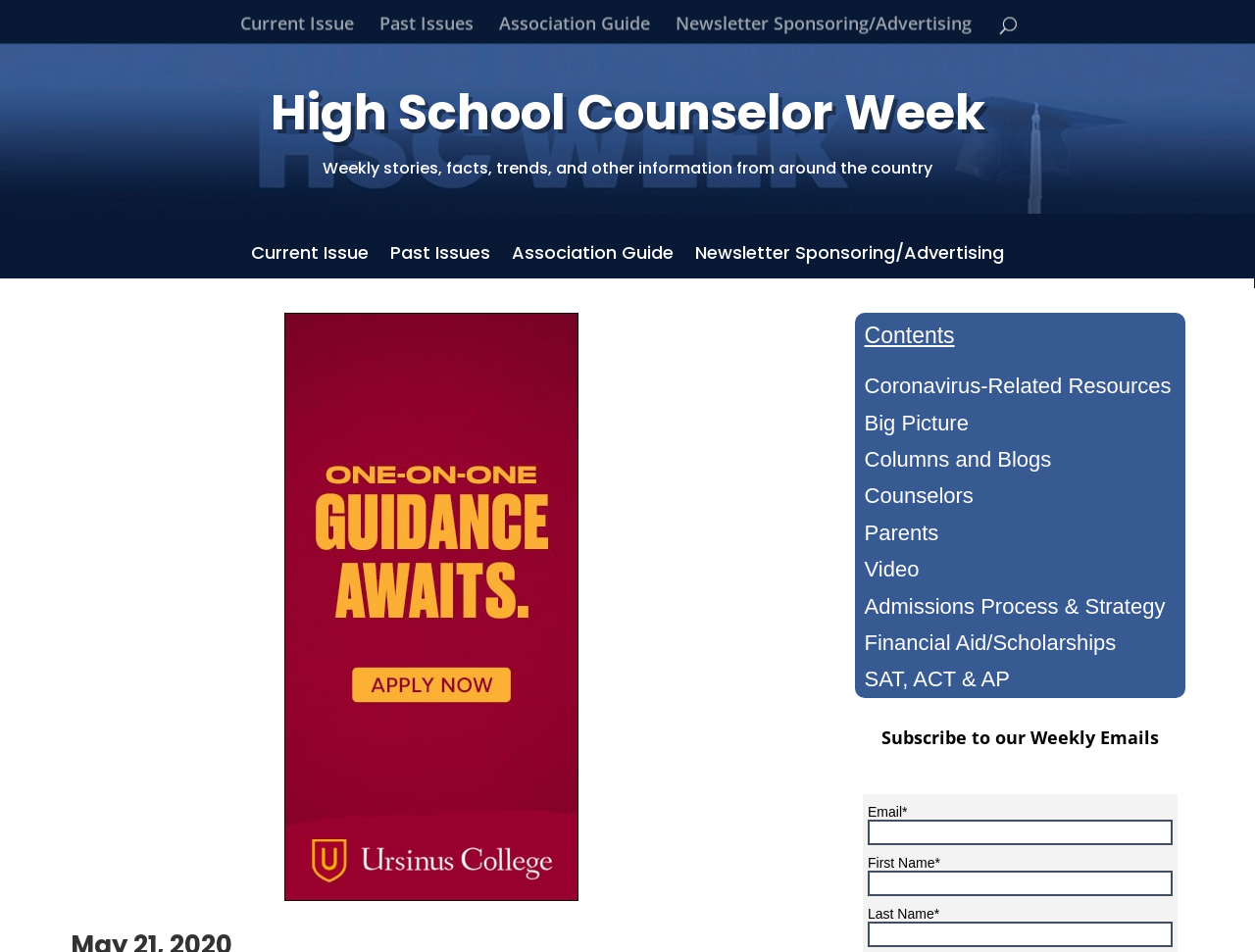Answer this question in one word or a short phrase: What is the main topic of this webpage?

High School Counselor Week